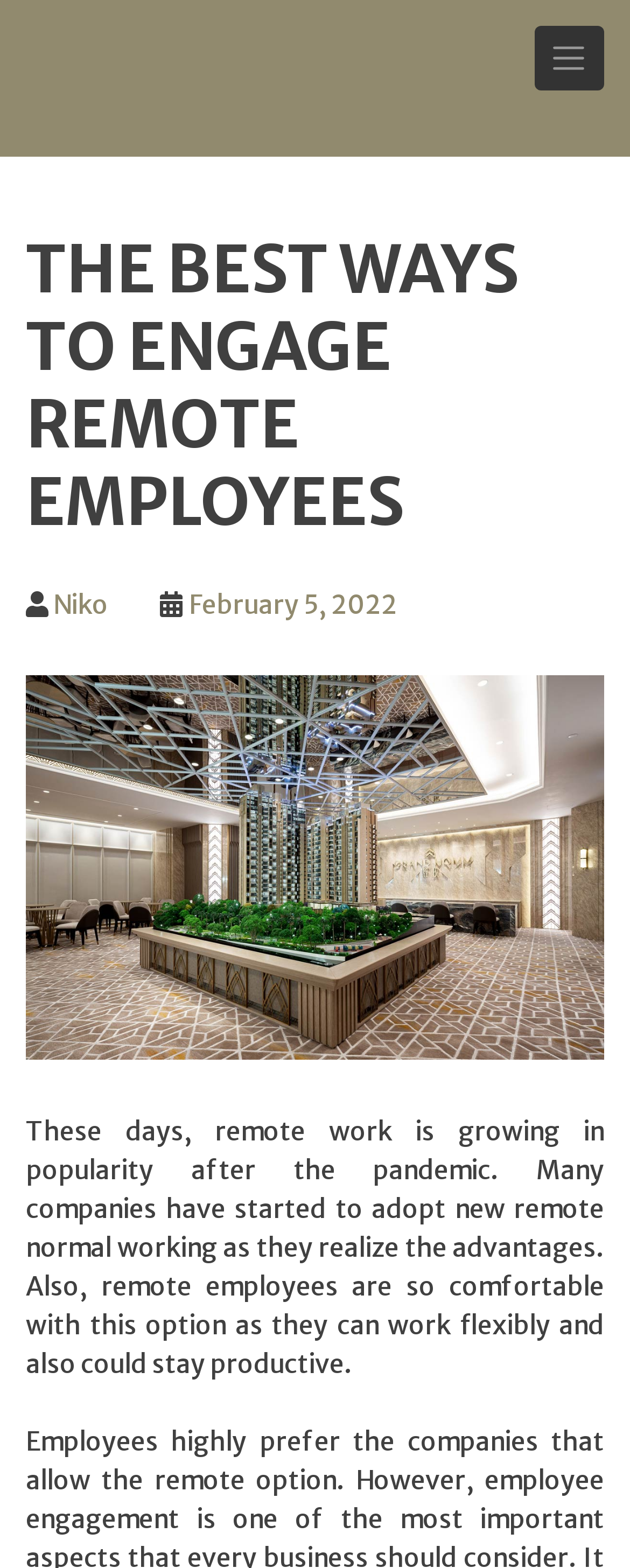Describe all the significant parts and information present on the webpage.

The webpage appears to be an article or blog post discussing the best ways to engage remote employees. At the top-right corner, there is a button labeled "Toggle Navigation" that controls a navigation menu. Below this button, there is a header section that spans the entire width of the page. Within this header, the title "THE BEST WAYS TO ENGAGE REMOTE EMPLOYEES" is prominently displayed. 

To the right of the title, there are two links: one labeled "Niko" and another labeled "February 5, 2022", which also contains a time element. Below the title and links, there is an image with the alt text "오피가이드". 

The main content of the article begins below the image, with a paragraph of text that discusses the growing popularity of remote work after the pandemic. The text explains how companies are adopting remote work and how remote employees appreciate the flexibility and productivity it offers.